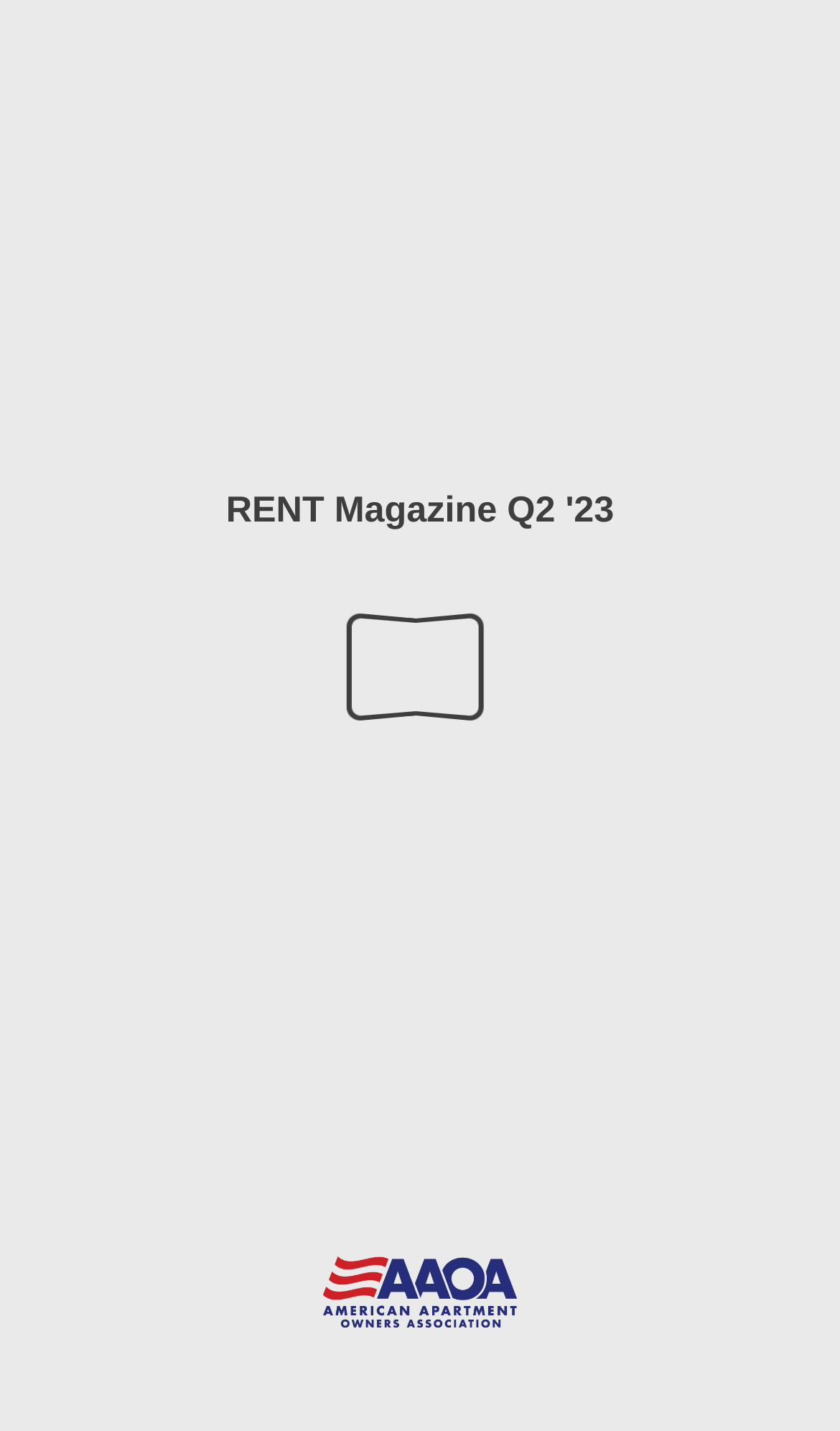Answer succinctly with a single word or phrase:
What is the URL linked in the bottom menu bar?

https://www.american-apartment-owners-association.org/